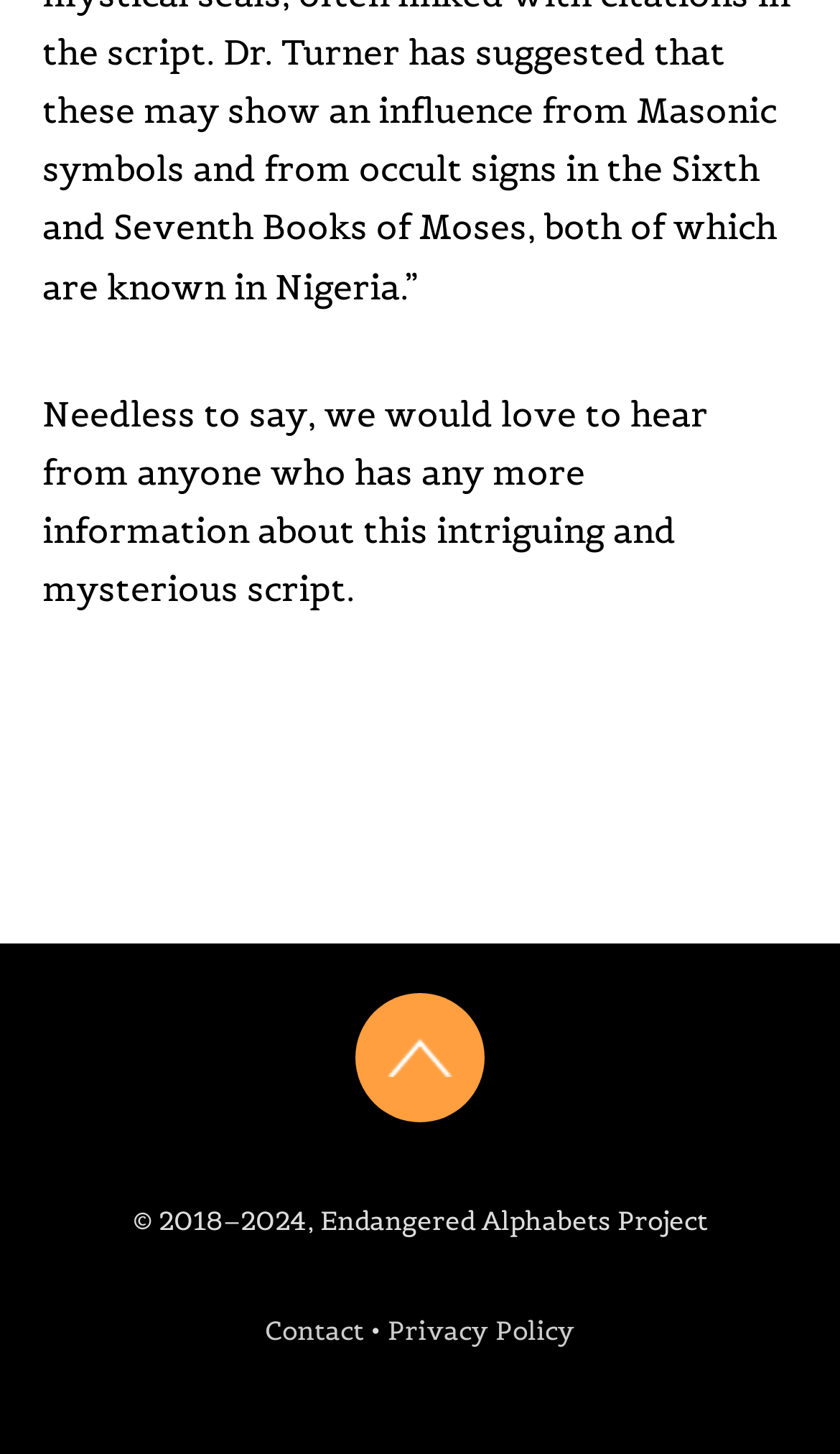What is the copyright year range?
Ensure your answer is thorough and detailed.

The copyright information is located at the bottom of the page, and it indicates that the content is copyrighted from 2018 to 2024. This information is provided by the 'Endangered Alphabets Project'.